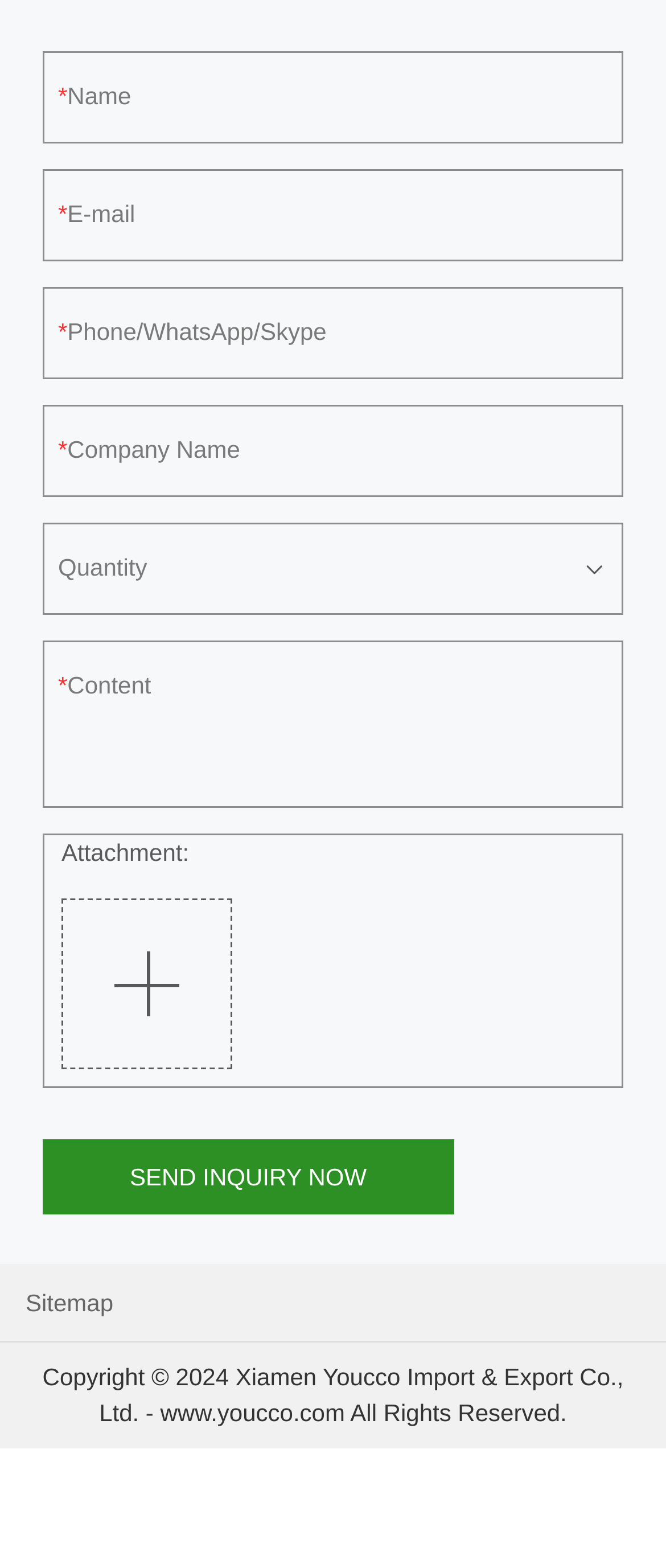Determine the bounding box coordinates for the UI element matching this description: "Big Essay Database".

None